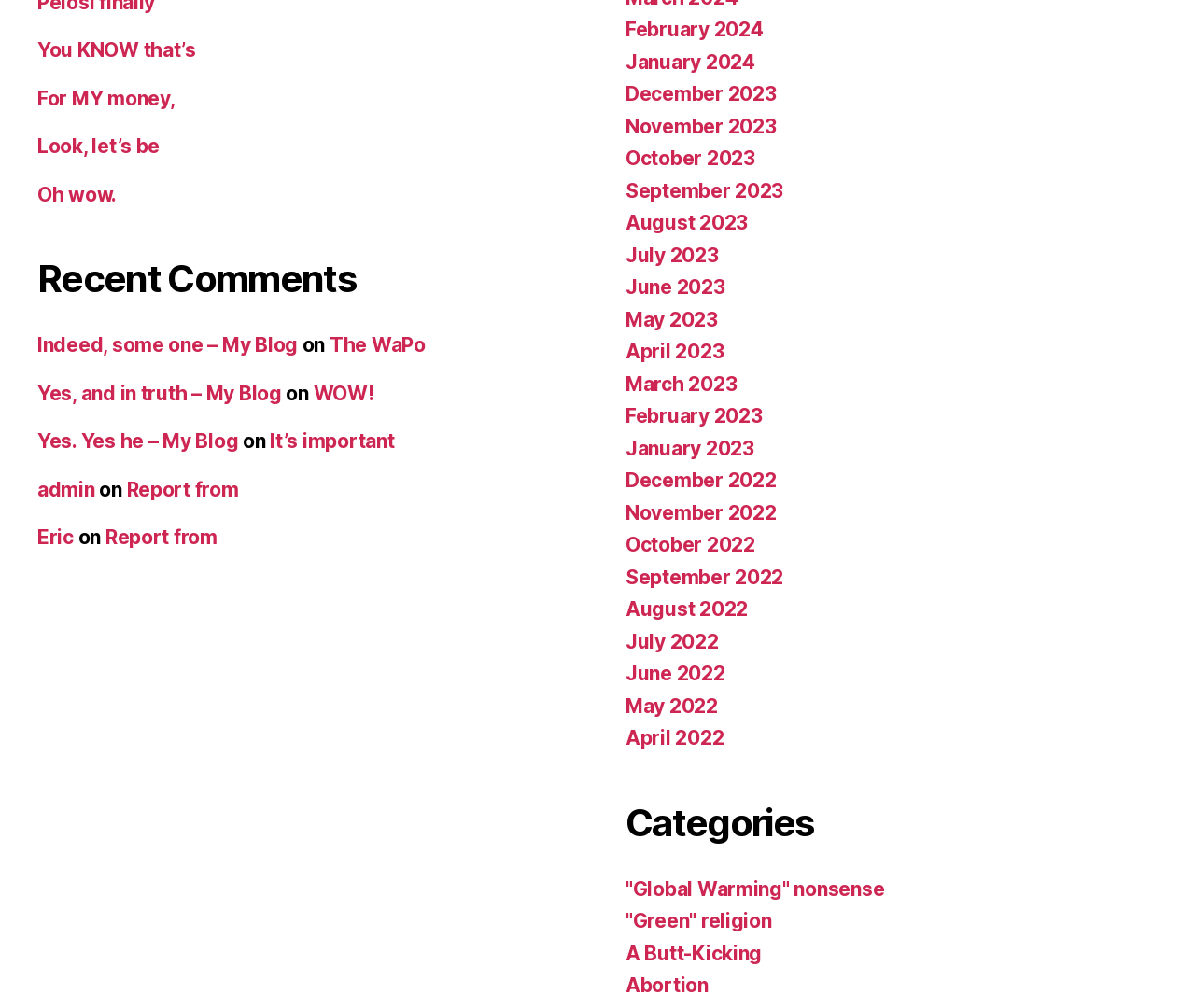Could you locate the bounding box coordinates for the section that should be clicked to accomplish this task: "Check the comment by admin".

[0.031, 0.474, 0.079, 0.497]